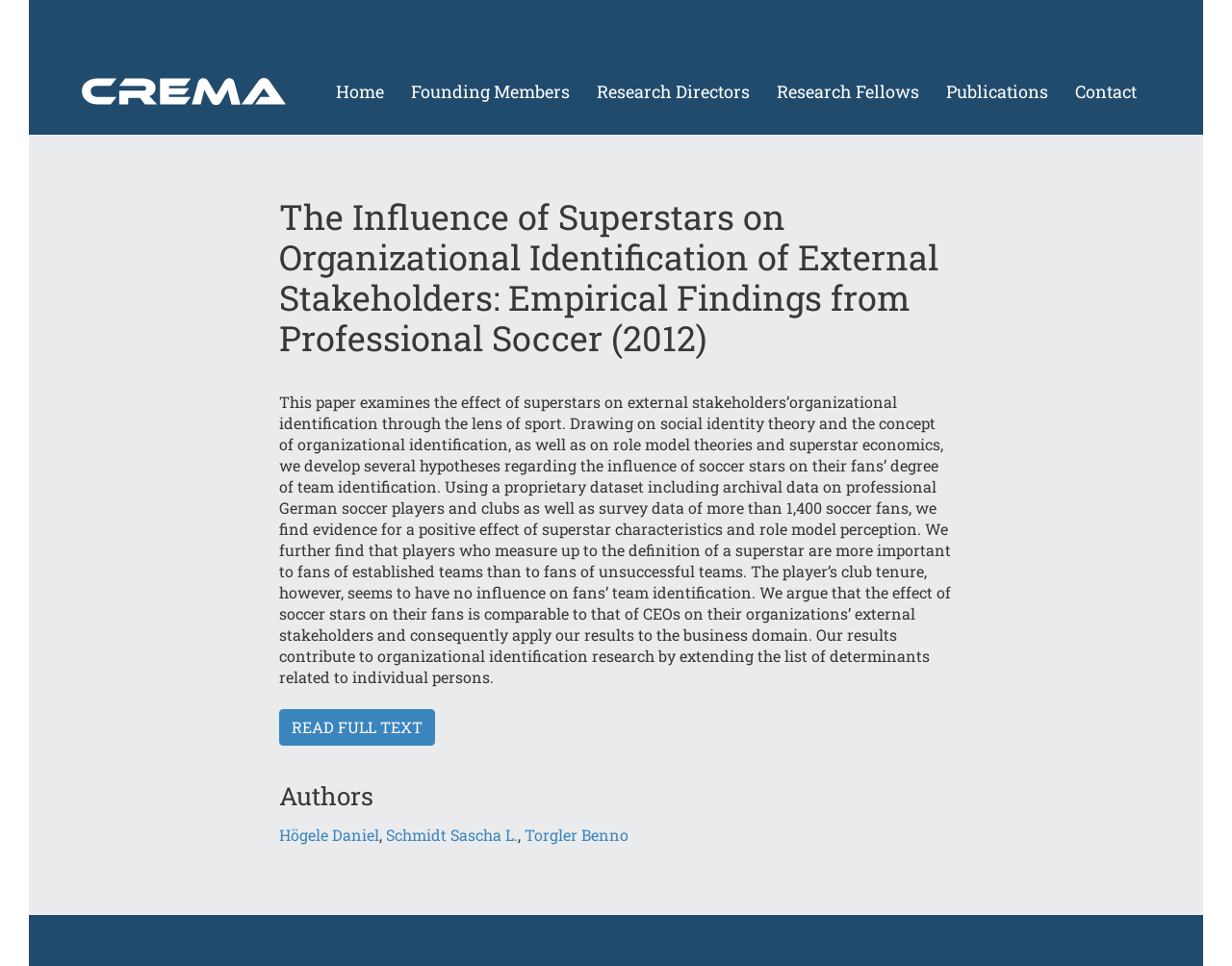What is the format of the full text of the paper?
From the details in the image, answer the question comprehensively.

I saw the link 'READ FULL TEXT' under the main heading, which suggests that the full text of the paper is available in a linked document or webpage.